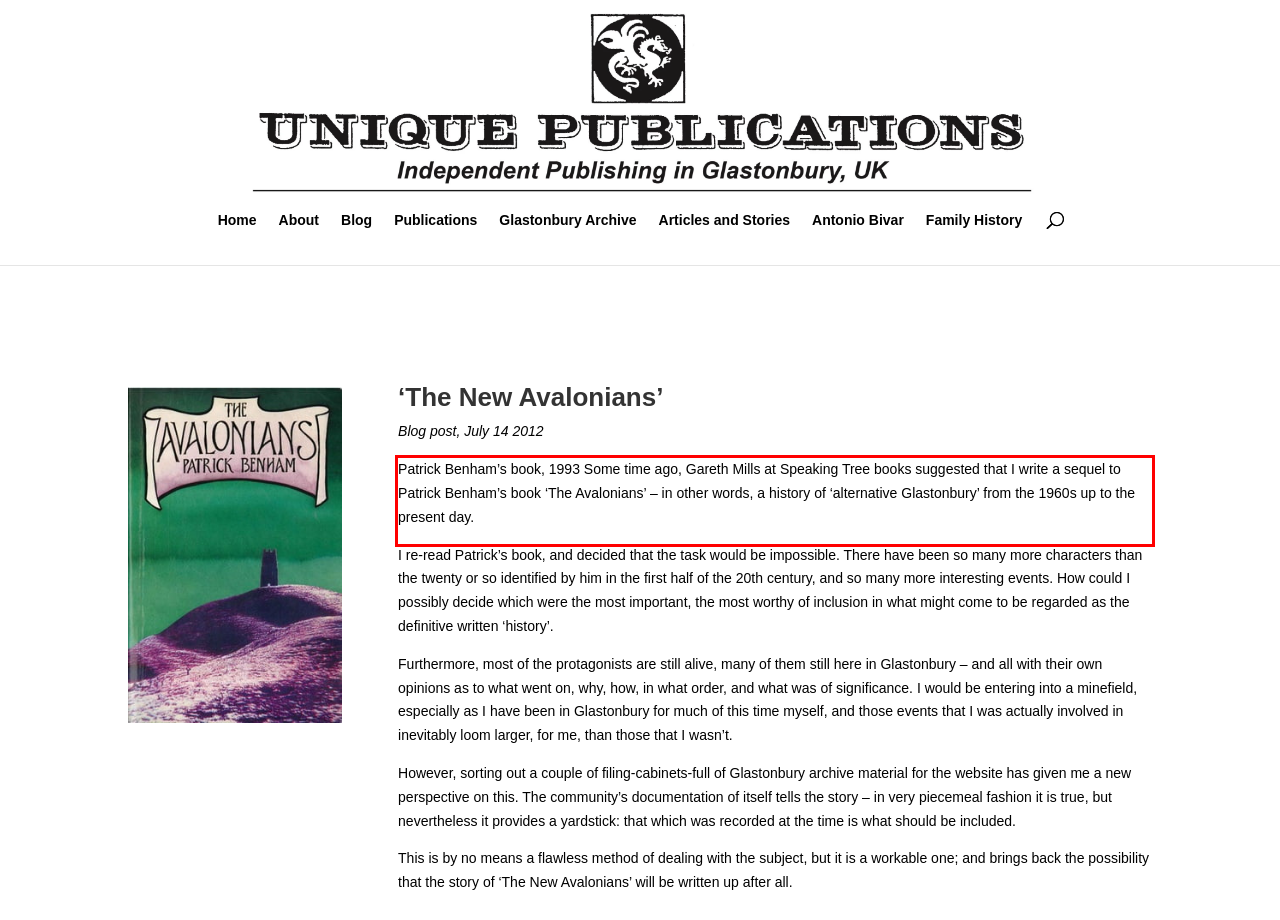Analyze the red bounding box in the provided webpage screenshot and generate the text content contained within.

Patrick Benham’s book, 1993 Some time ago, Gareth Mills at Speaking Tree books suggested that I write a sequel to Patrick Benham’s book ‘The Avalonians’ – in other words, a history of ‘alternative Glastonbury’ from the 1960s up to the present day.